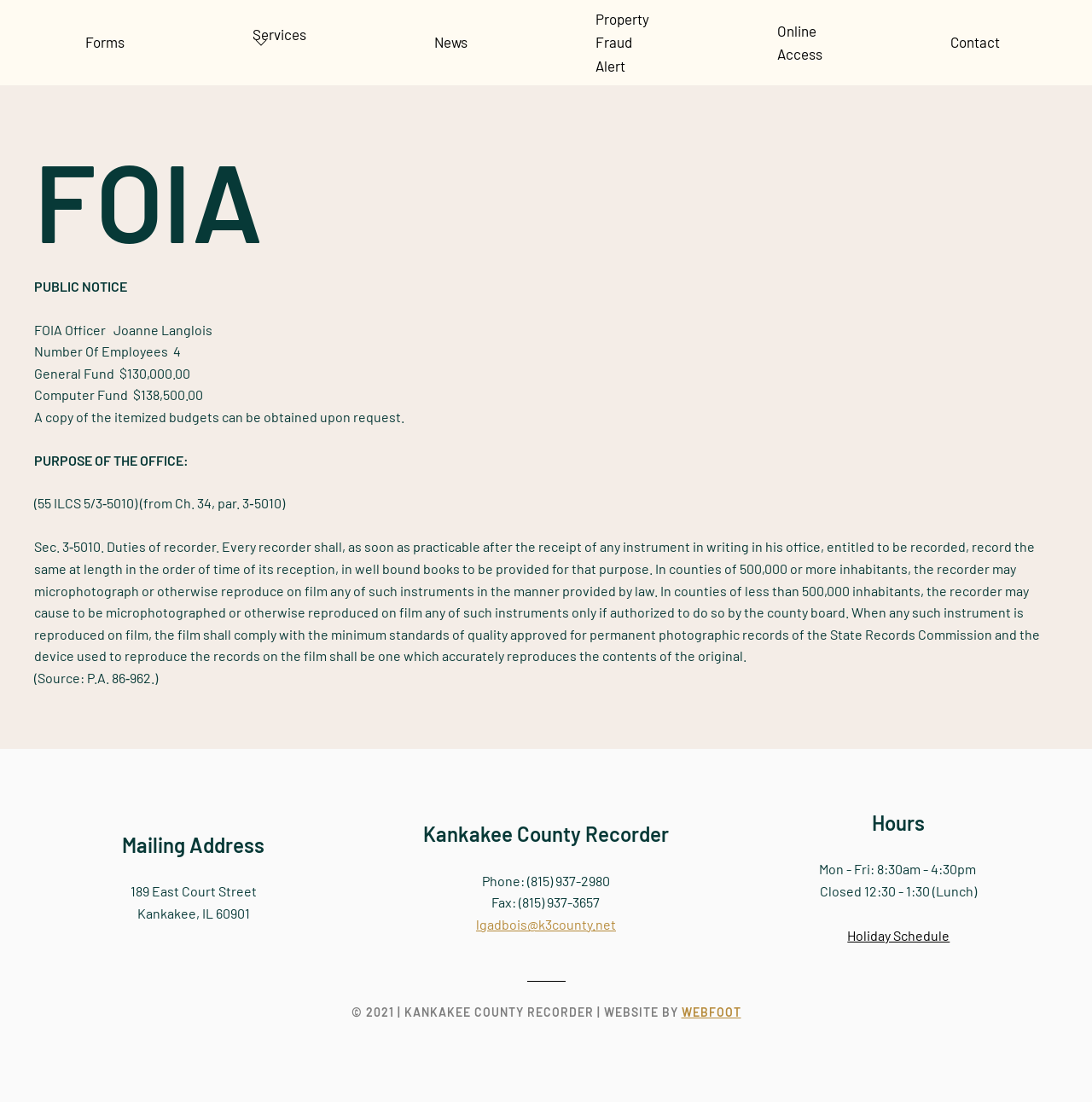Given the following UI element description: "Skip to main content", find the bounding box coordinates in the webpage screenshot.

[0.036, 0.037, 0.148, 0.052]